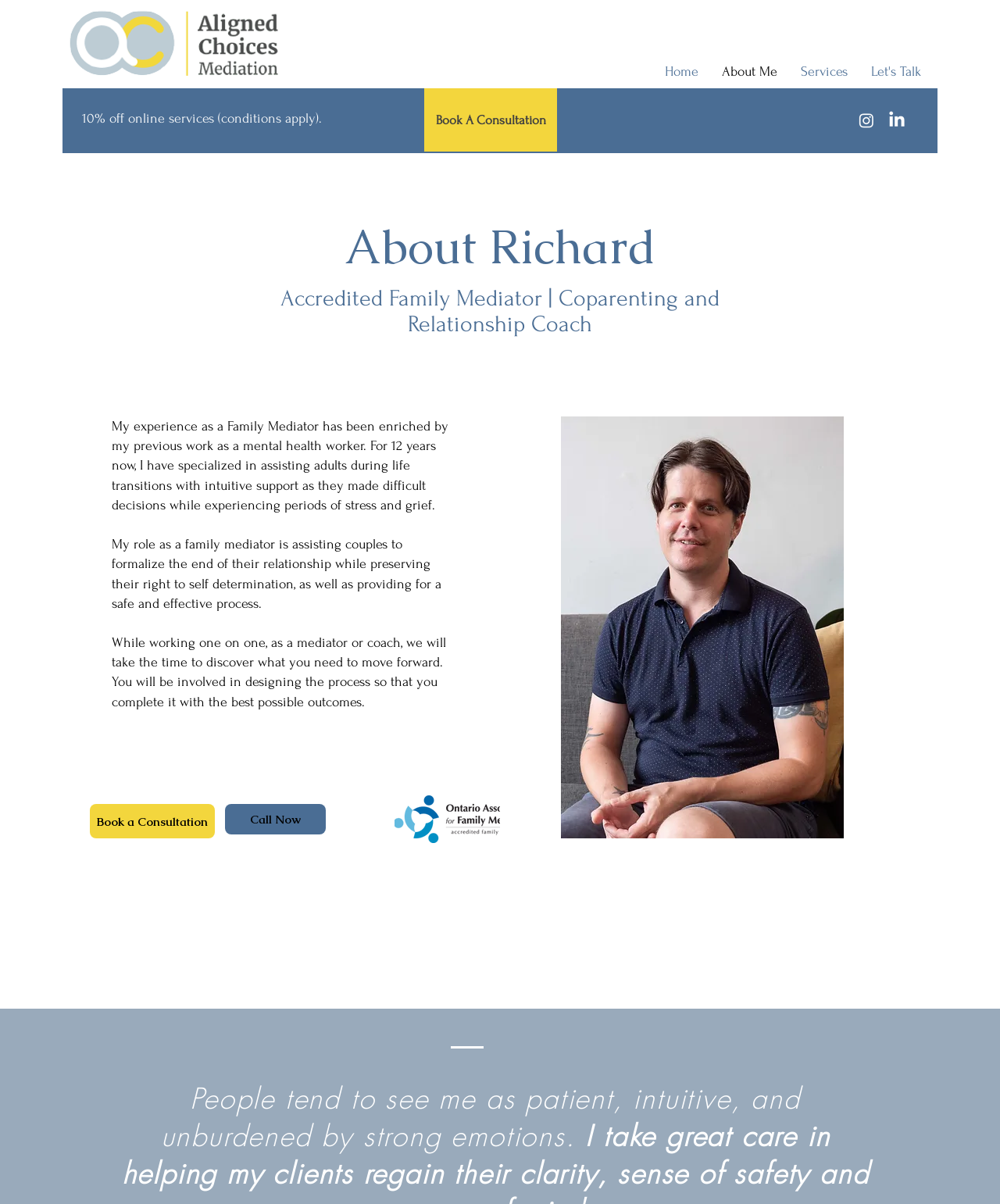Please find and report the bounding box coordinates of the element to click in order to perform the following action: "Click the Home link". The coordinates should be expressed as four float numbers between 0 and 1, in the format [left, top, right, bottom].

[0.653, 0.043, 0.71, 0.076]